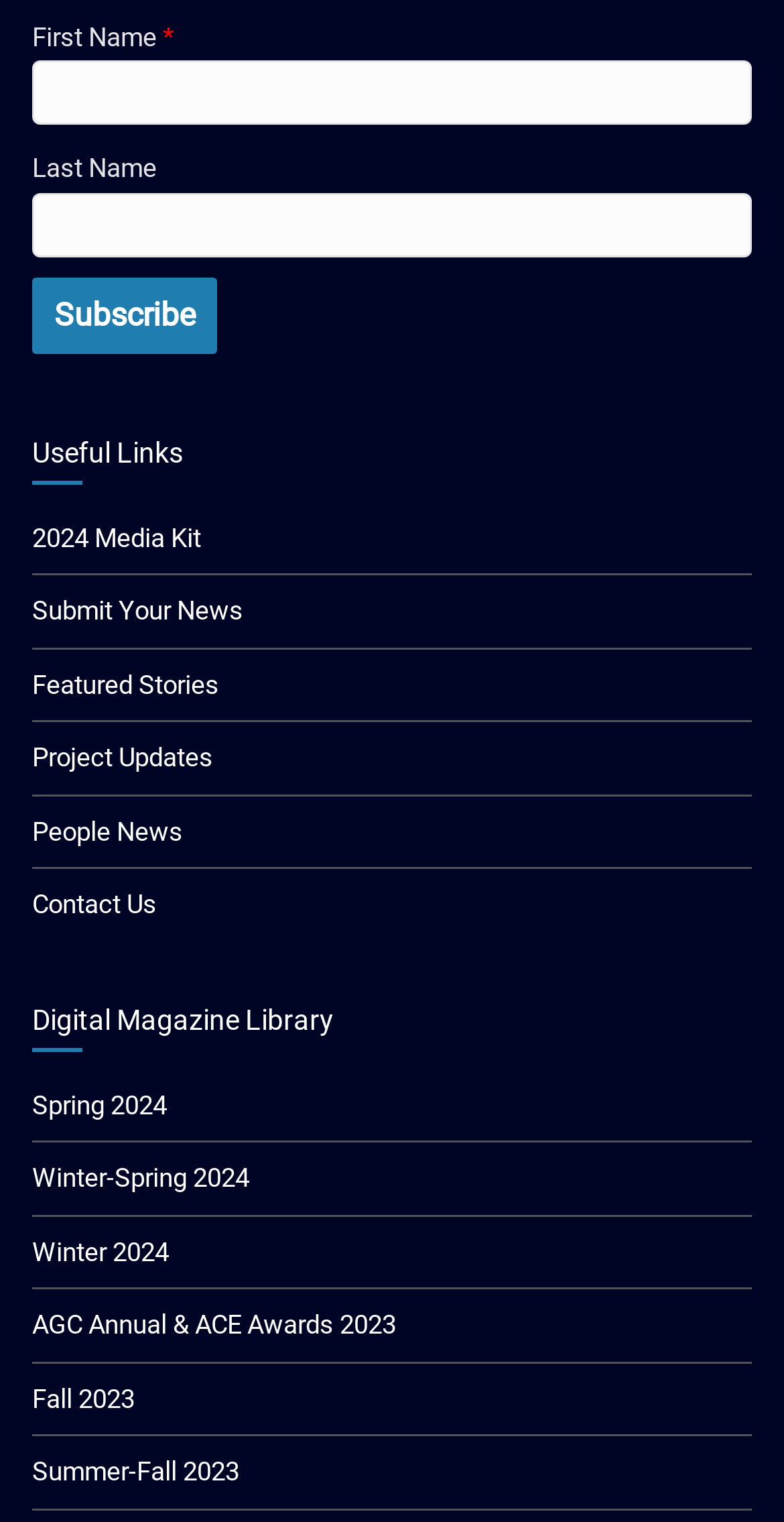How many links are there in the 'Digital Magazine Library' section?
Please give a detailed and elaborate answer to the question based on the image.

There are 6 links in the 'Digital Magazine Library' section, which are labeled 'Spring 2024', 'Winter-Spring 2024', 'Winter 2024', 'AGC Annual & ACE Awards 2023', 'Fall 2023', and 'Summer-Fall 2023'.